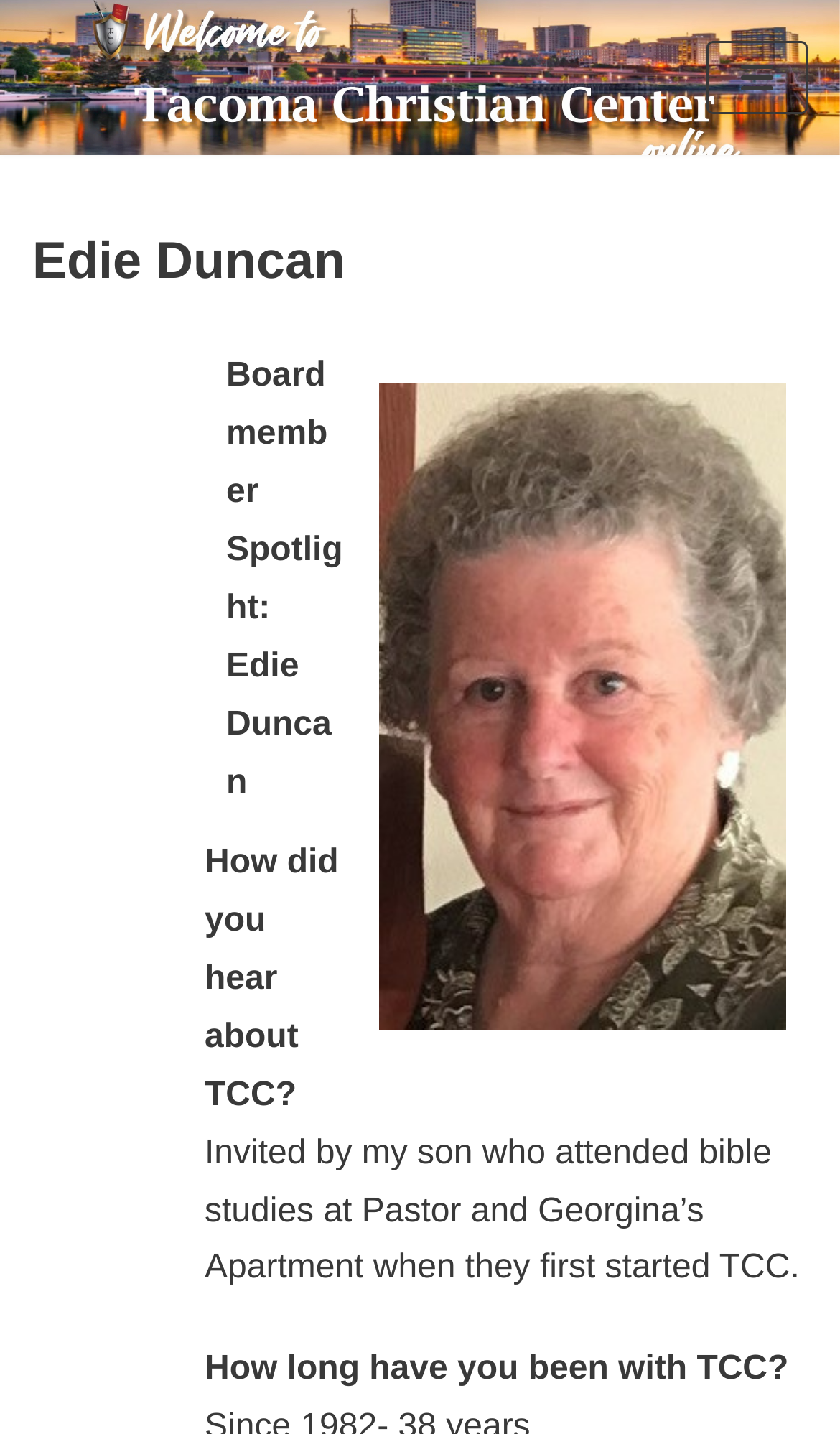Determine the bounding box coordinates for the HTML element described here: "Navigation Menu".

[0.841, 0.029, 0.962, 0.08]